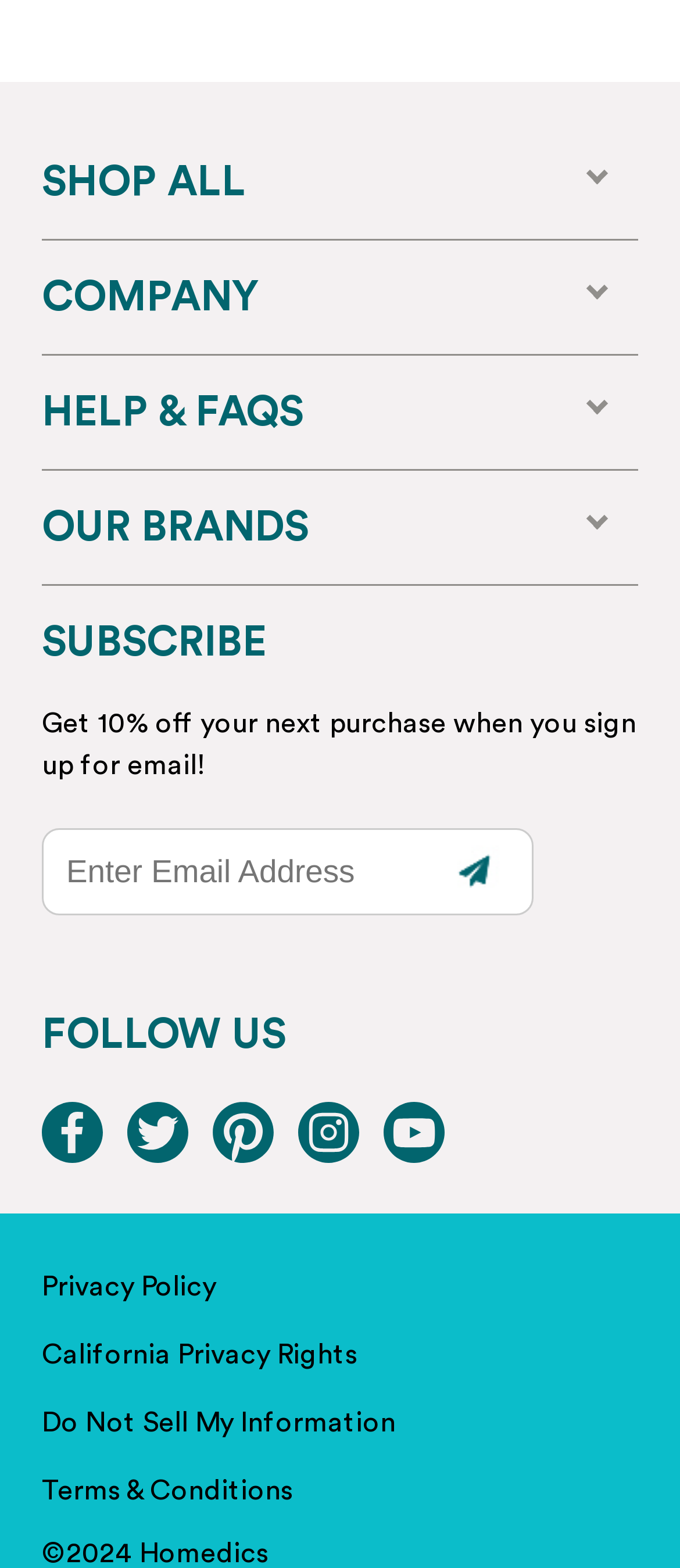Answer with a single word or phrase: 
What is the purpose of the textbox?

Enter Email Address